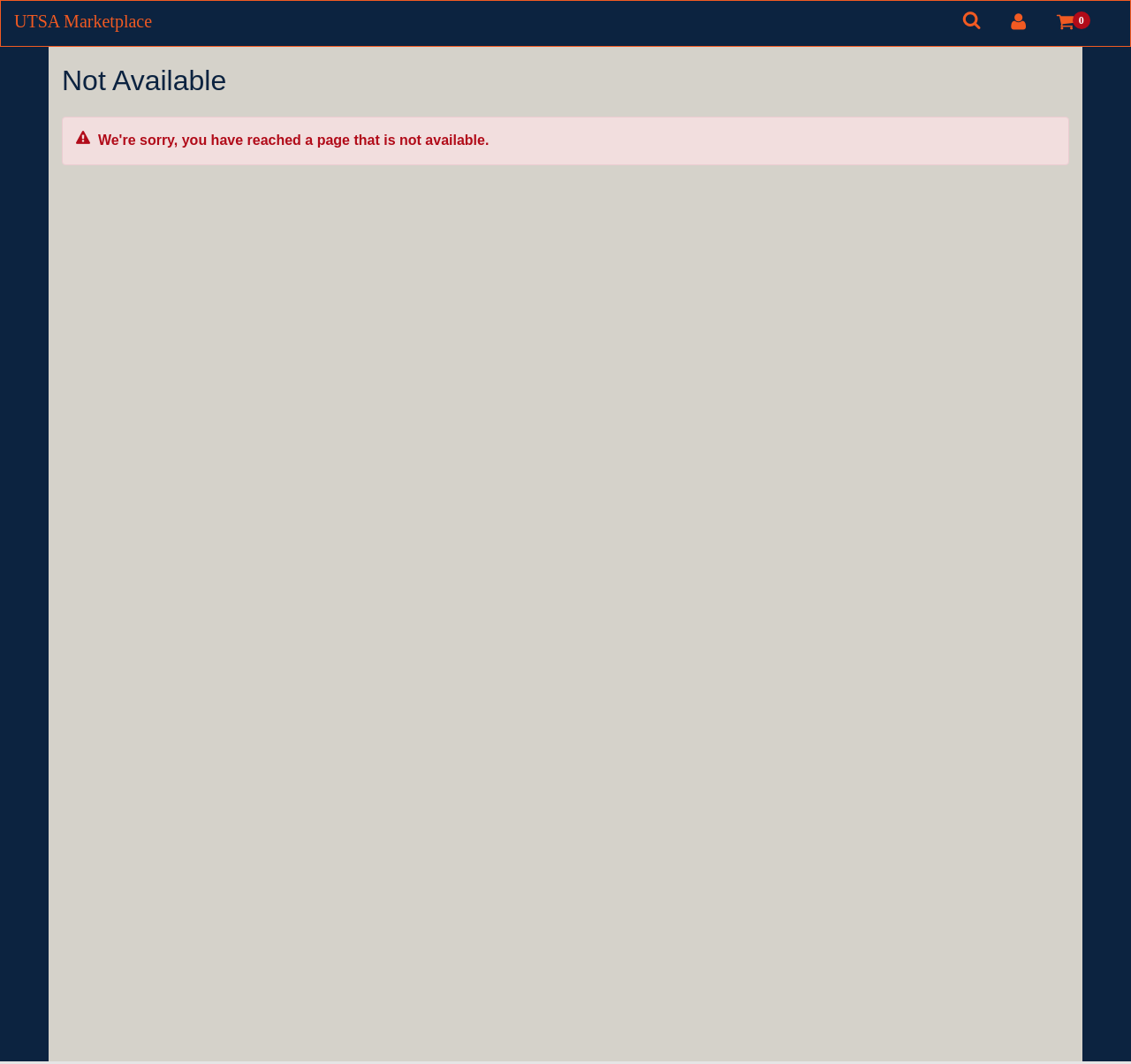Find the bounding box coordinates for the HTML element specified by: "Items in Cart 0 0".

[0.933, 0.005, 0.975, 0.039]